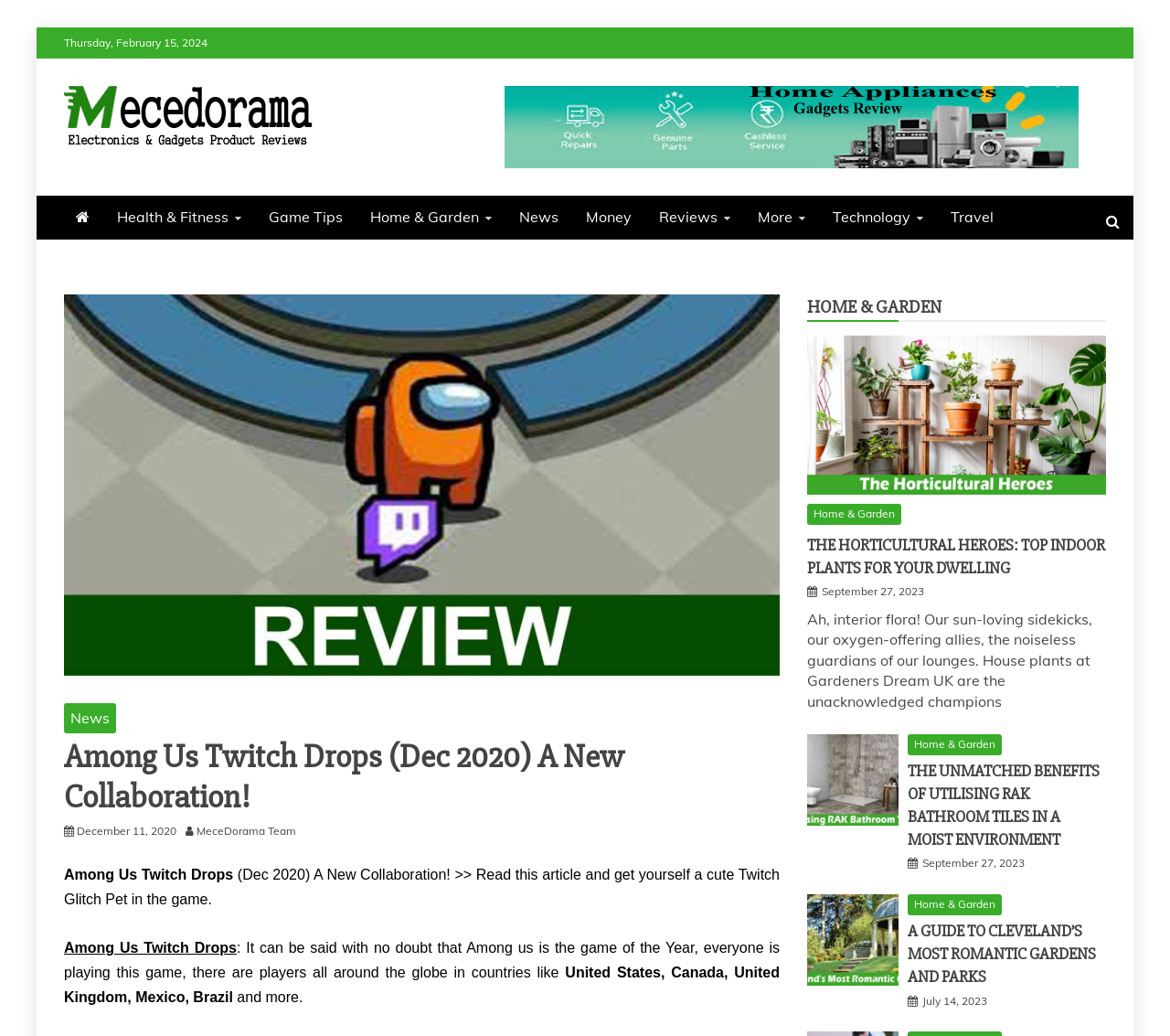Identify the coordinates of the bounding box for the element that must be clicked to accomplish the instruction: "Read the article about 'The Horticultural Heroes Top Indoor Plants for Your Dwelling'".

[0.69, 0.324, 0.945, 0.477]